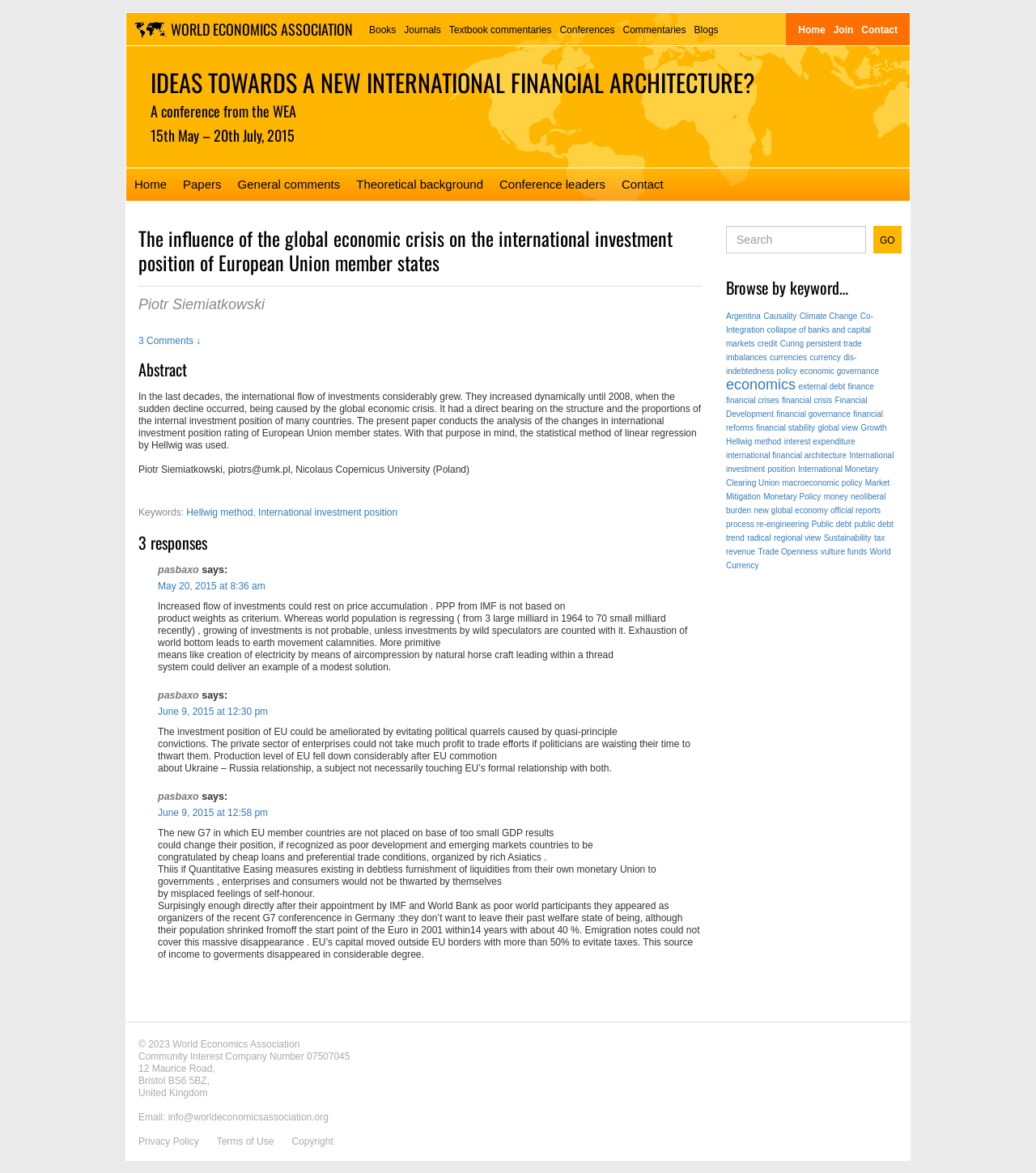How many keywords are there in the browse by keyword section?
Answer the question with just one word or phrase using the image.

24